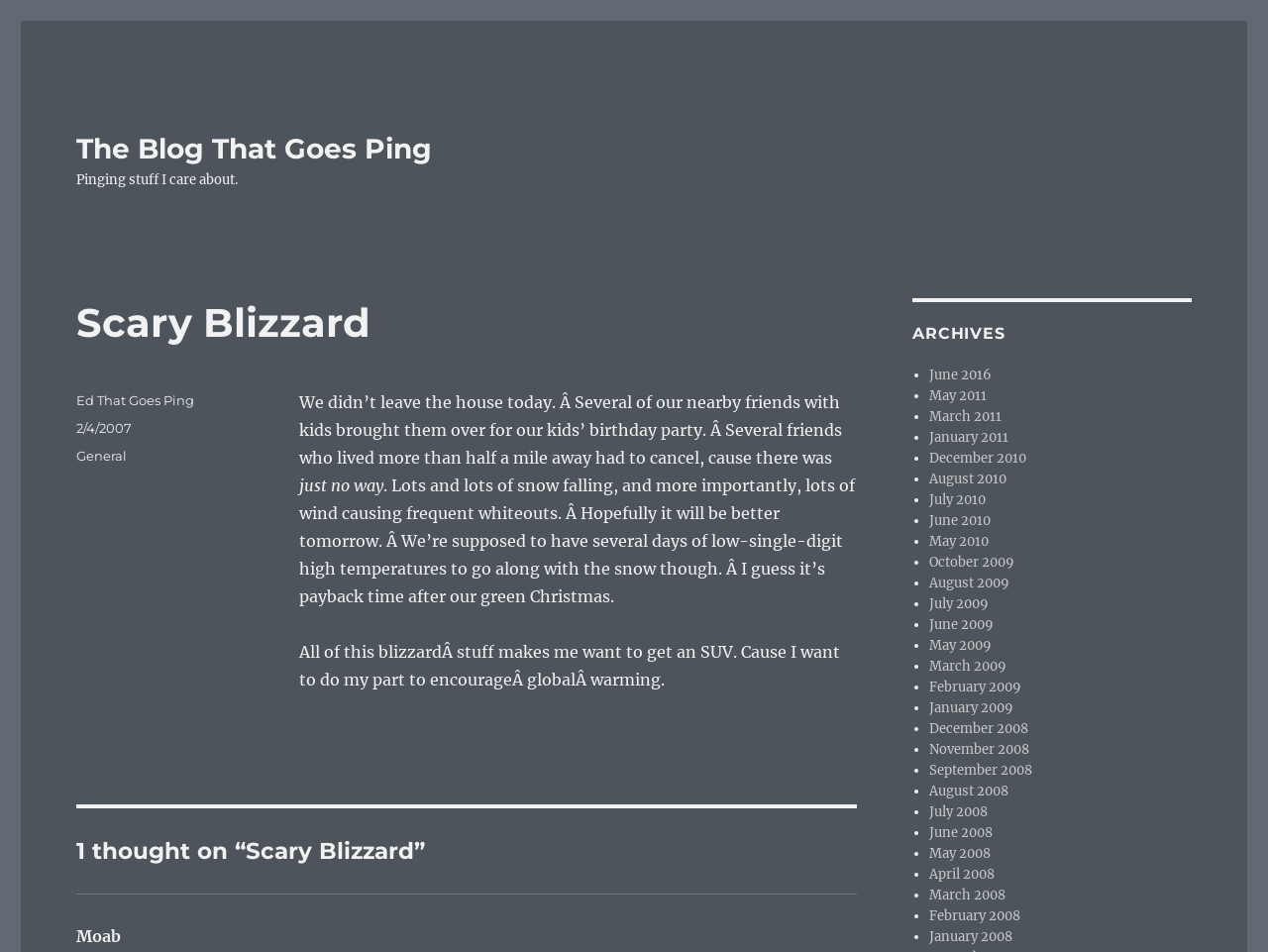Please find the bounding box coordinates of the element that must be clicked to perform the given instruction: "Check the comment". The coordinates should be four float numbers from 0 to 1, i.e., [left, top, right, bottom].

[0.06, 0.973, 0.096, 0.994]